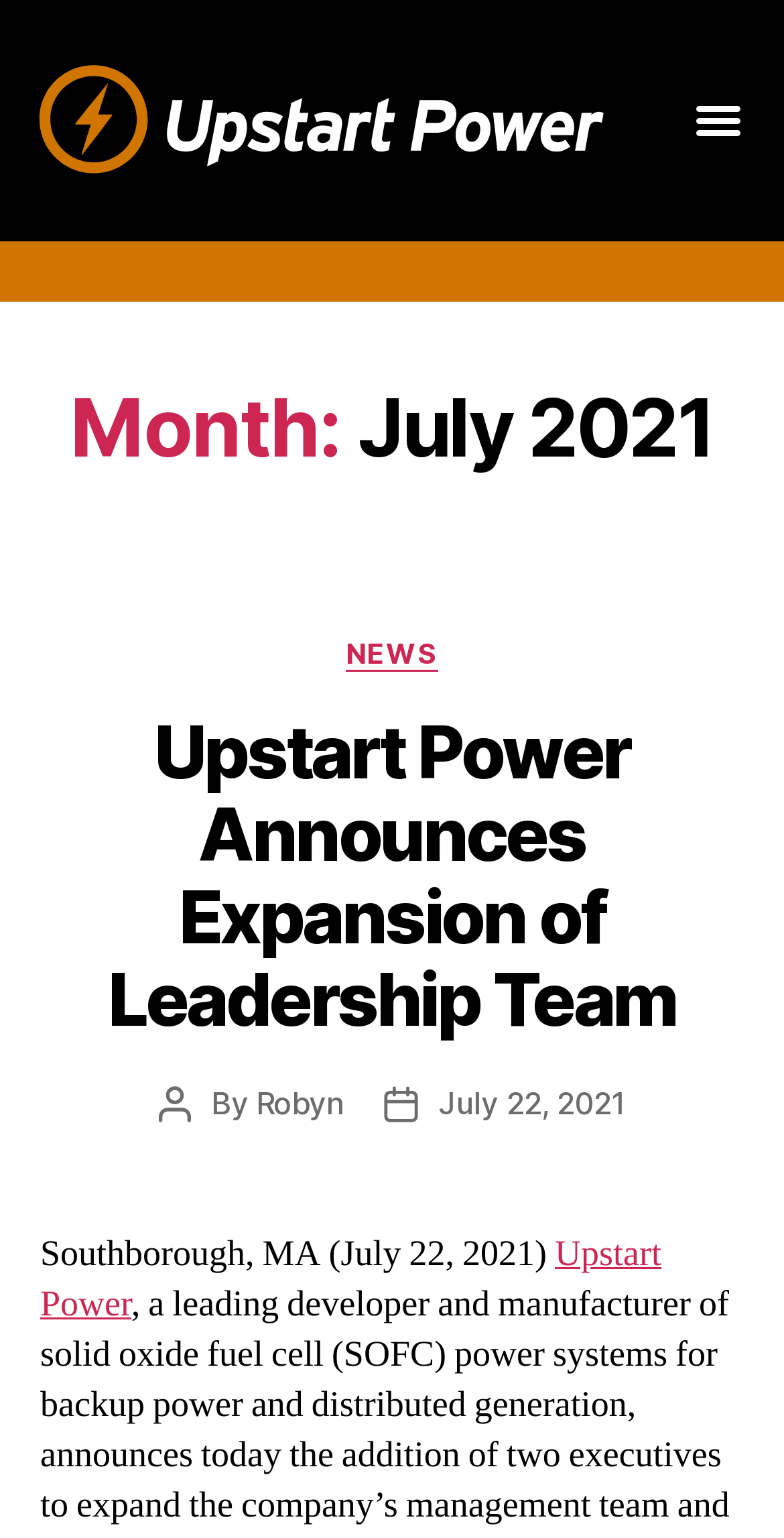What is the location mentioned in the news article?
Please provide a single word or phrase based on the screenshot.

Southborough, MA